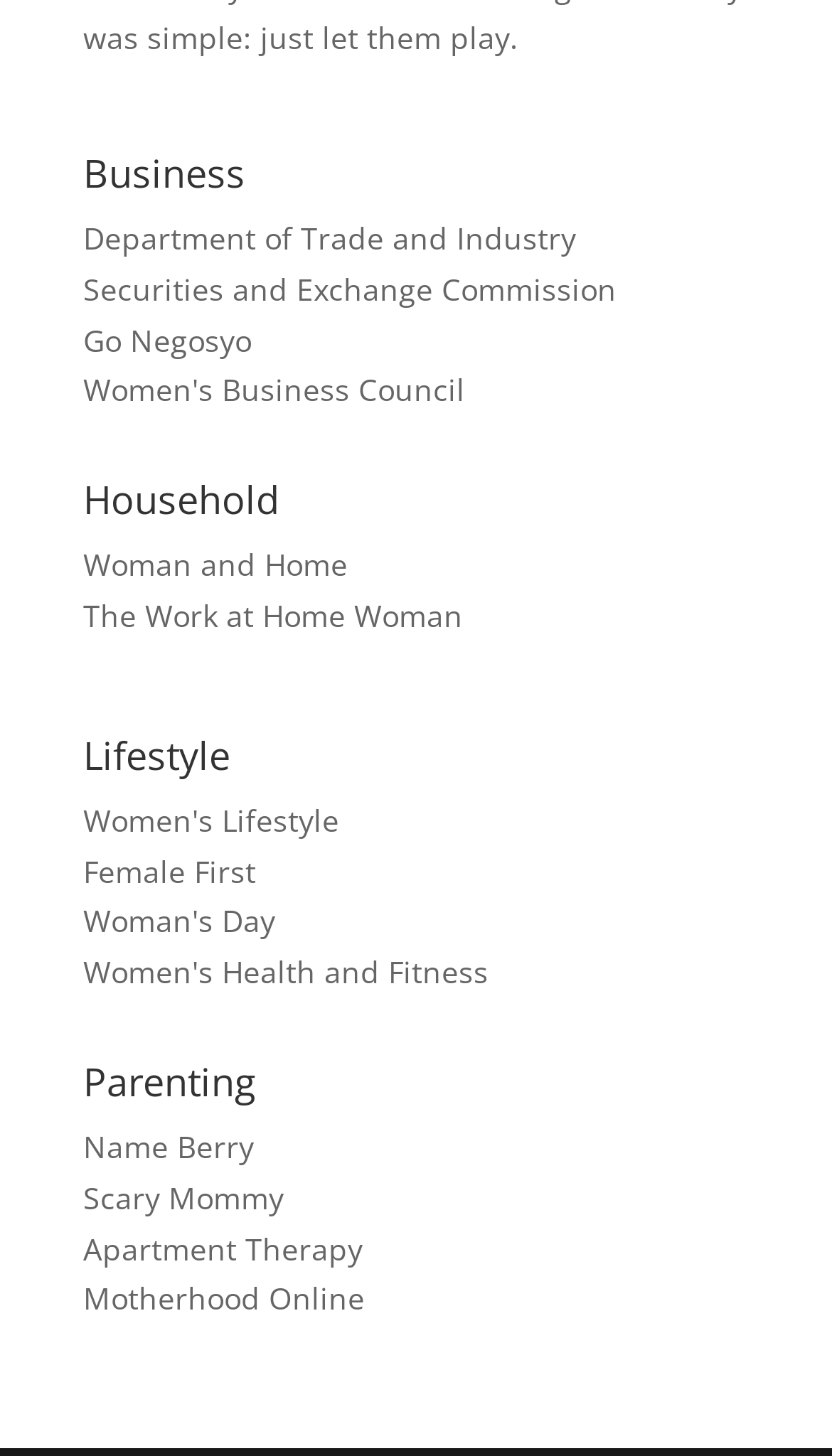What is the last link on the webpage?
Please provide a single word or phrase in response based on the screenshot.

Motherhood Online